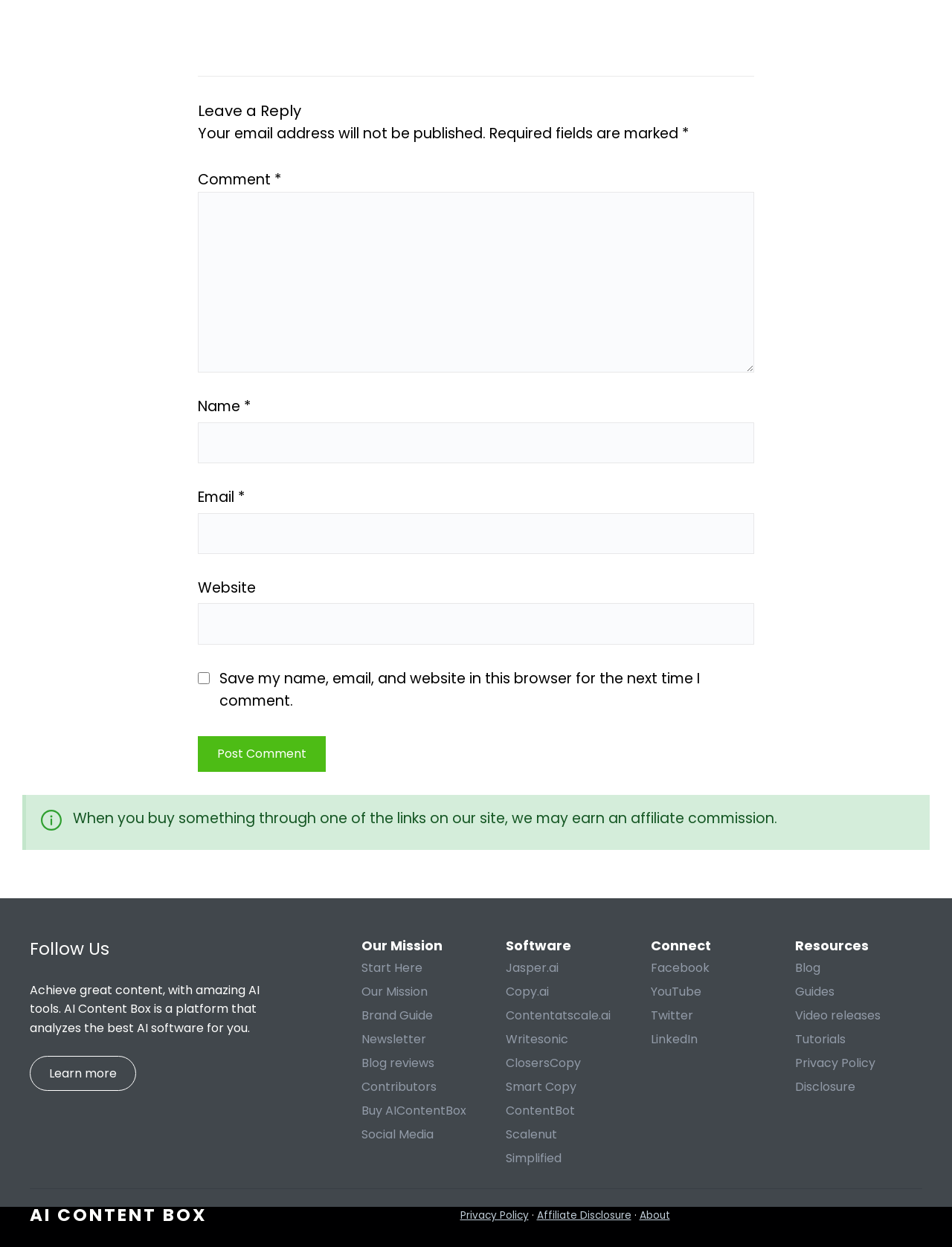Locate the bounding box coordinates of the clickable part needed for the task: "Learn more about AI Content Box".

[0.031, 0.846, 0.143, 0.875]